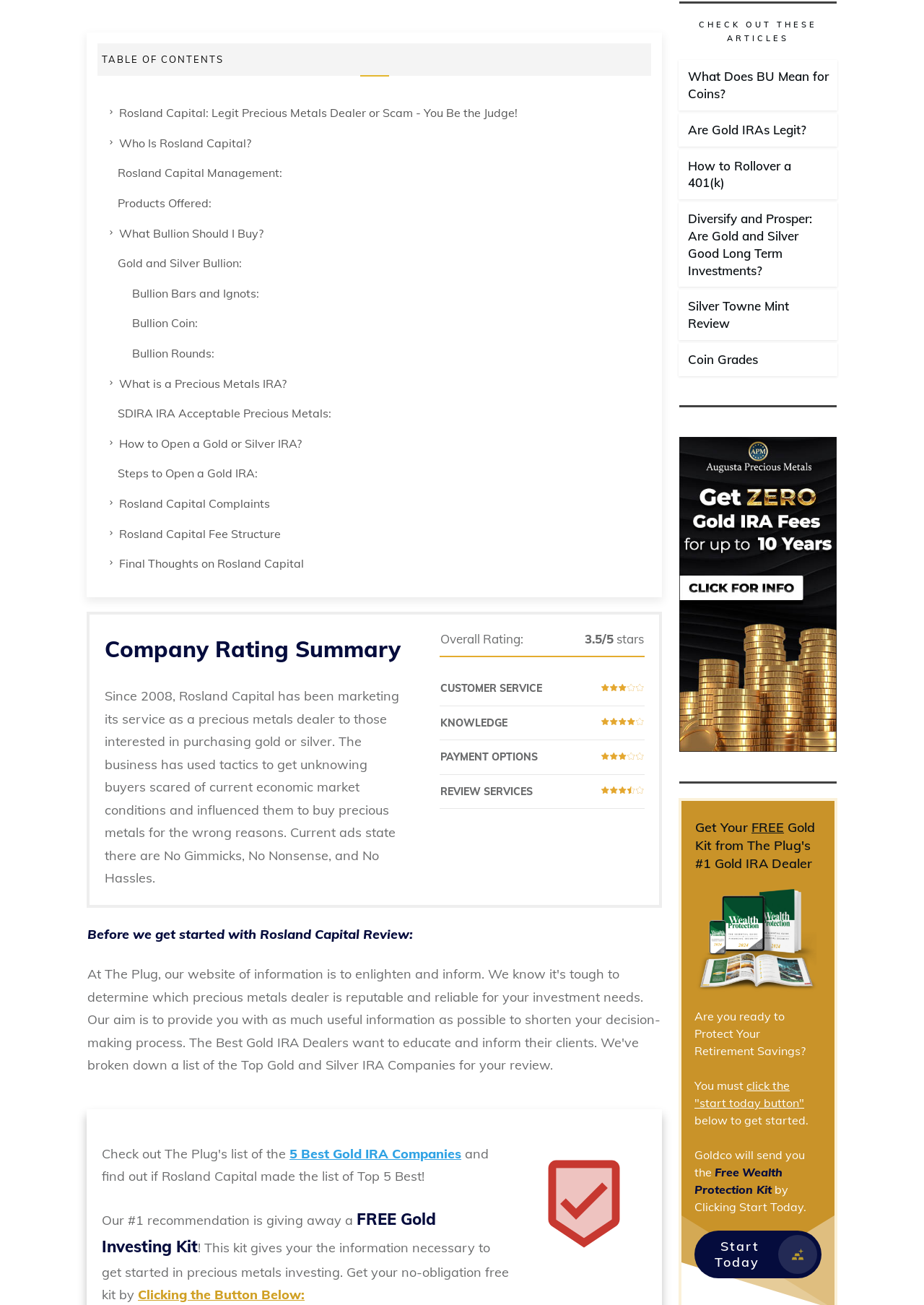Kindly determine the bounding box coordinates of the area that needs to be clicked to fulfill this instruction: "Click on 'Rosland Capital: Legit Precious Metals Dealer or Scam - You Be the Judge!' link".

[0.129, 0.08, 0.56, 0.094]